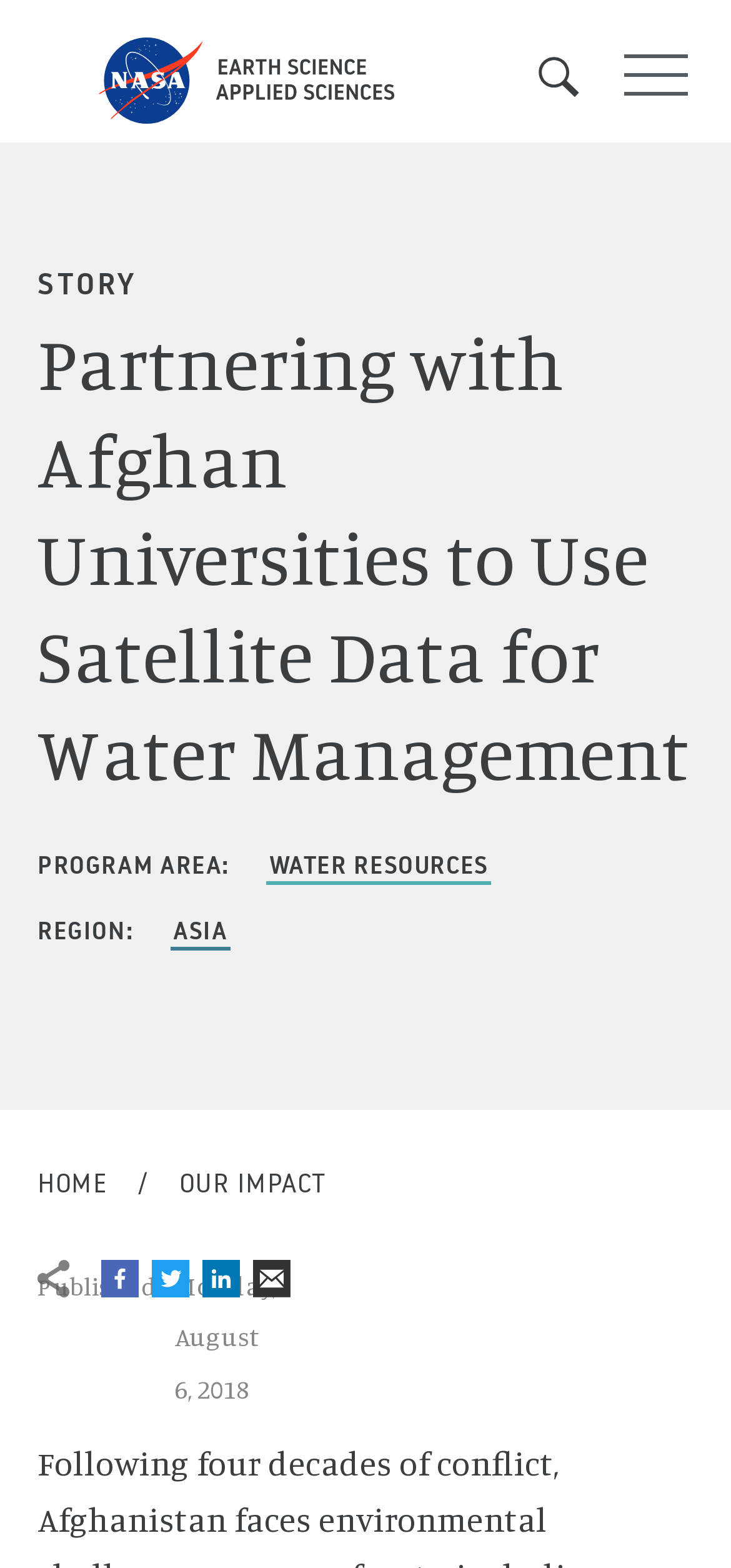Refer to the image and answer the question with as much detail as possible: In which region is this story focused?

I found the answer by looking at the section with the heading 'REGION' and found the link 'ASIA' below it, which indicates that this story is focused on the Asia region.